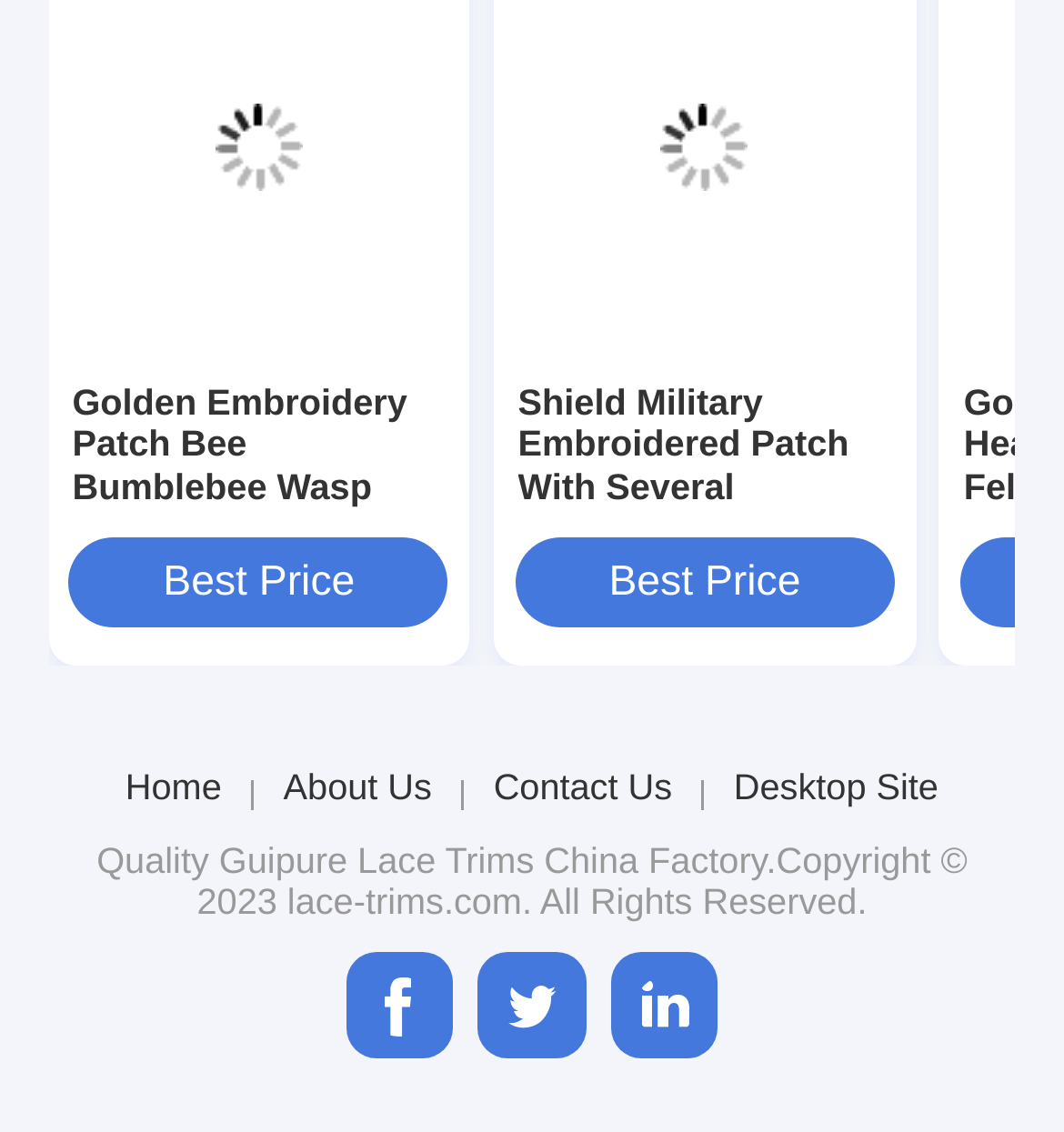Please determine the bounding box coordinates of the element's region to click for the following instruction: "Learn about Guipure Lace Trims".

[0.206, 0.741, 0.502, 0.778]